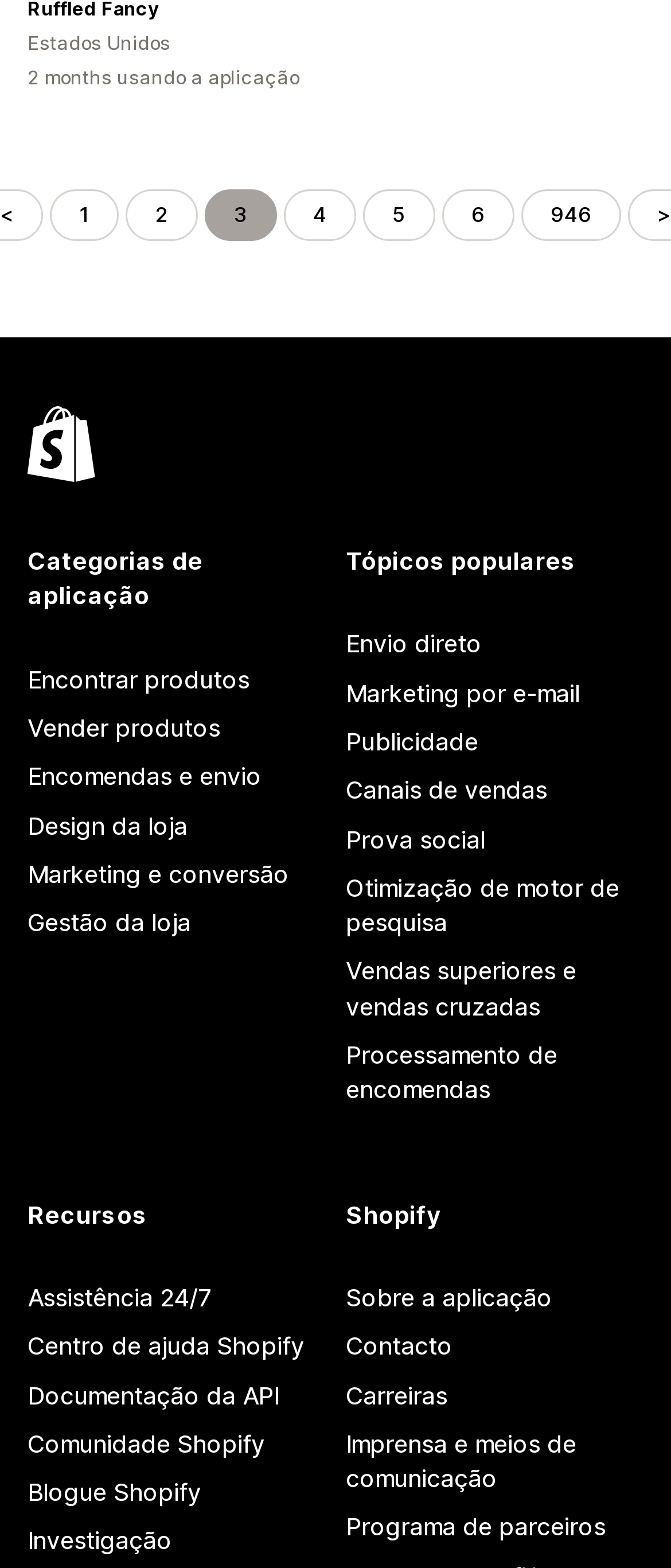How many topics are listed under 'Tópicos populares'? From the image, respond with a single word or brief phrase.

9